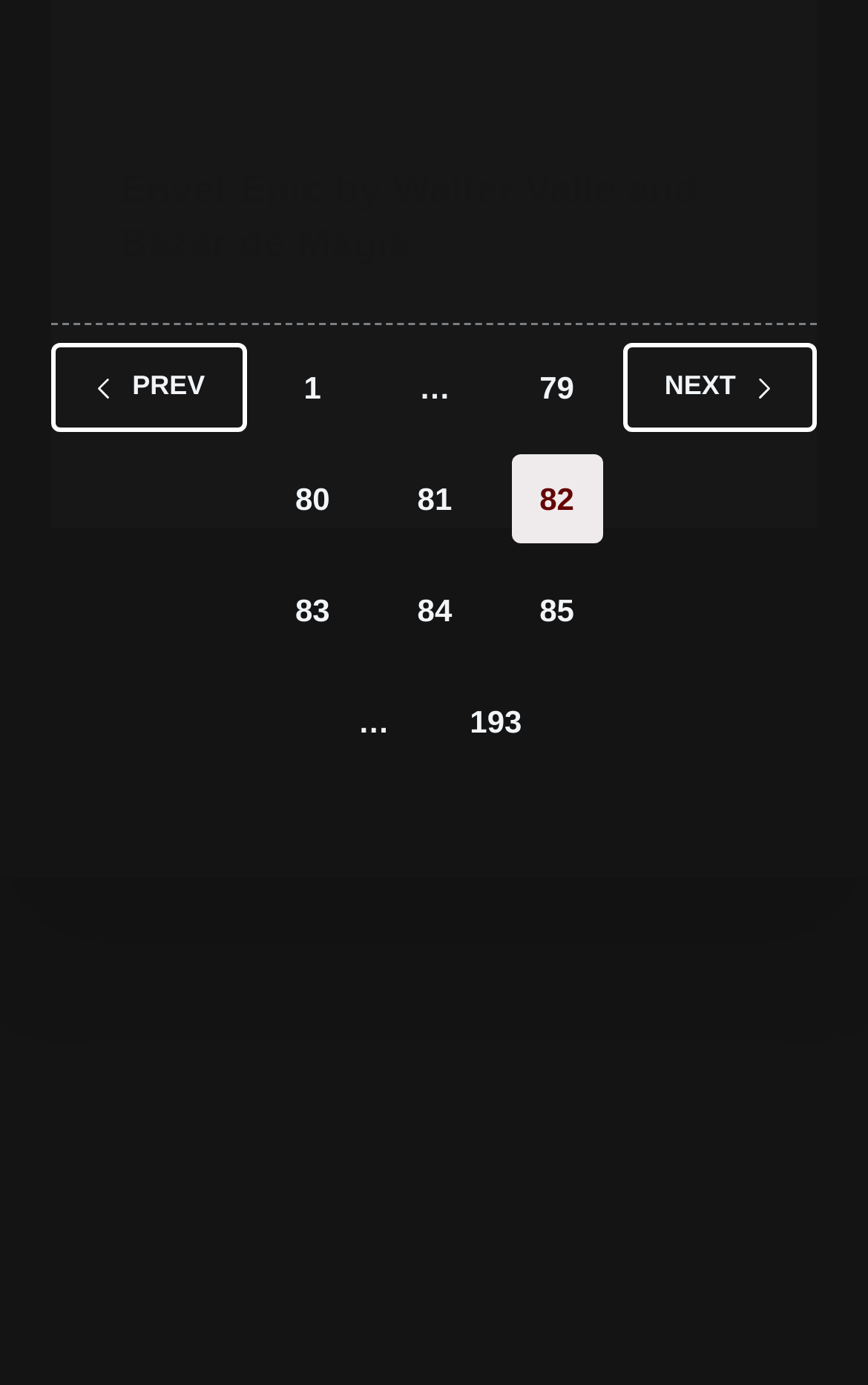What is the name of the prophecy?
Using the image as a reference, answer the question with a short word or phrase.

Envel-Epic